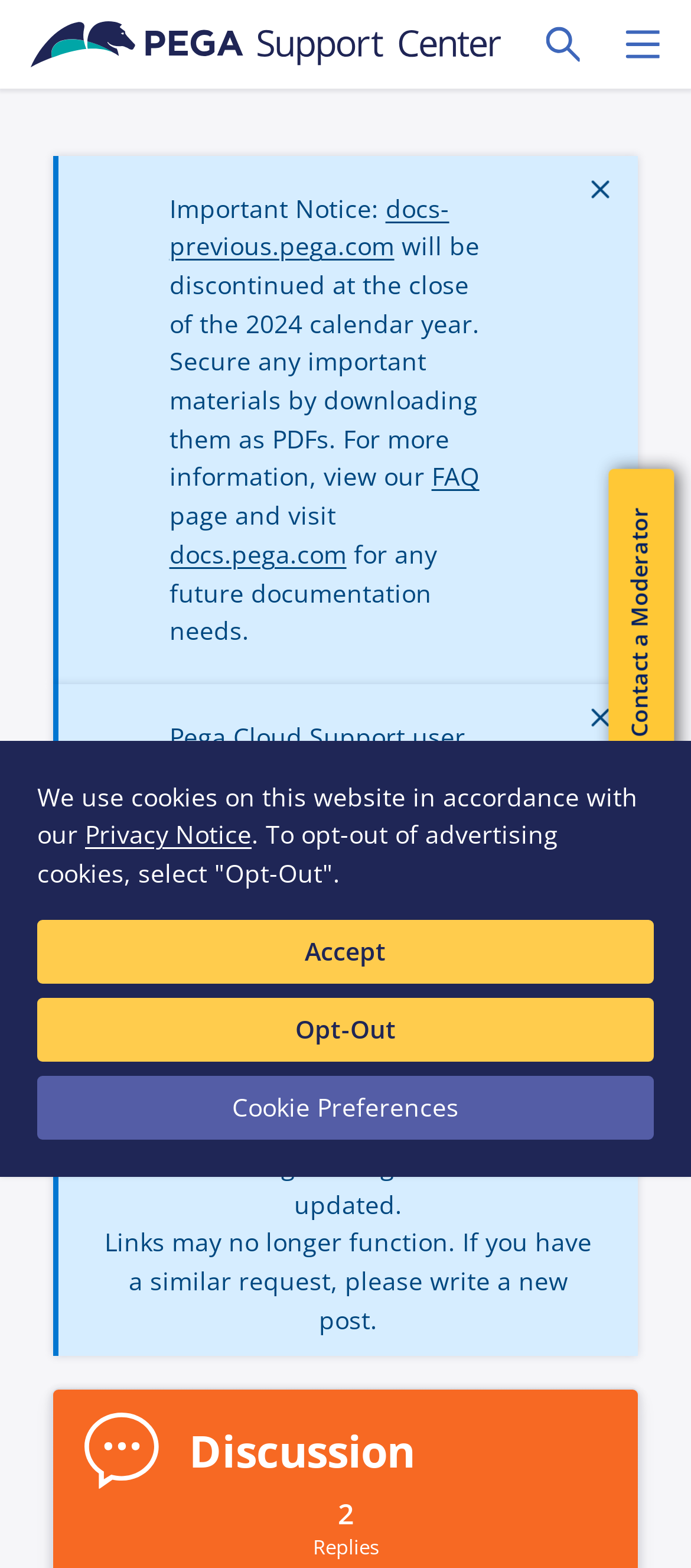Find the bounding box coordinates corresponding to the UI element with the description: "Cookie Preferences". The coordinates should be formatted as [left, top, right, bottom], with values as floats between 0 and 1.

[0.054, 0.686, 0.946, 0.727]